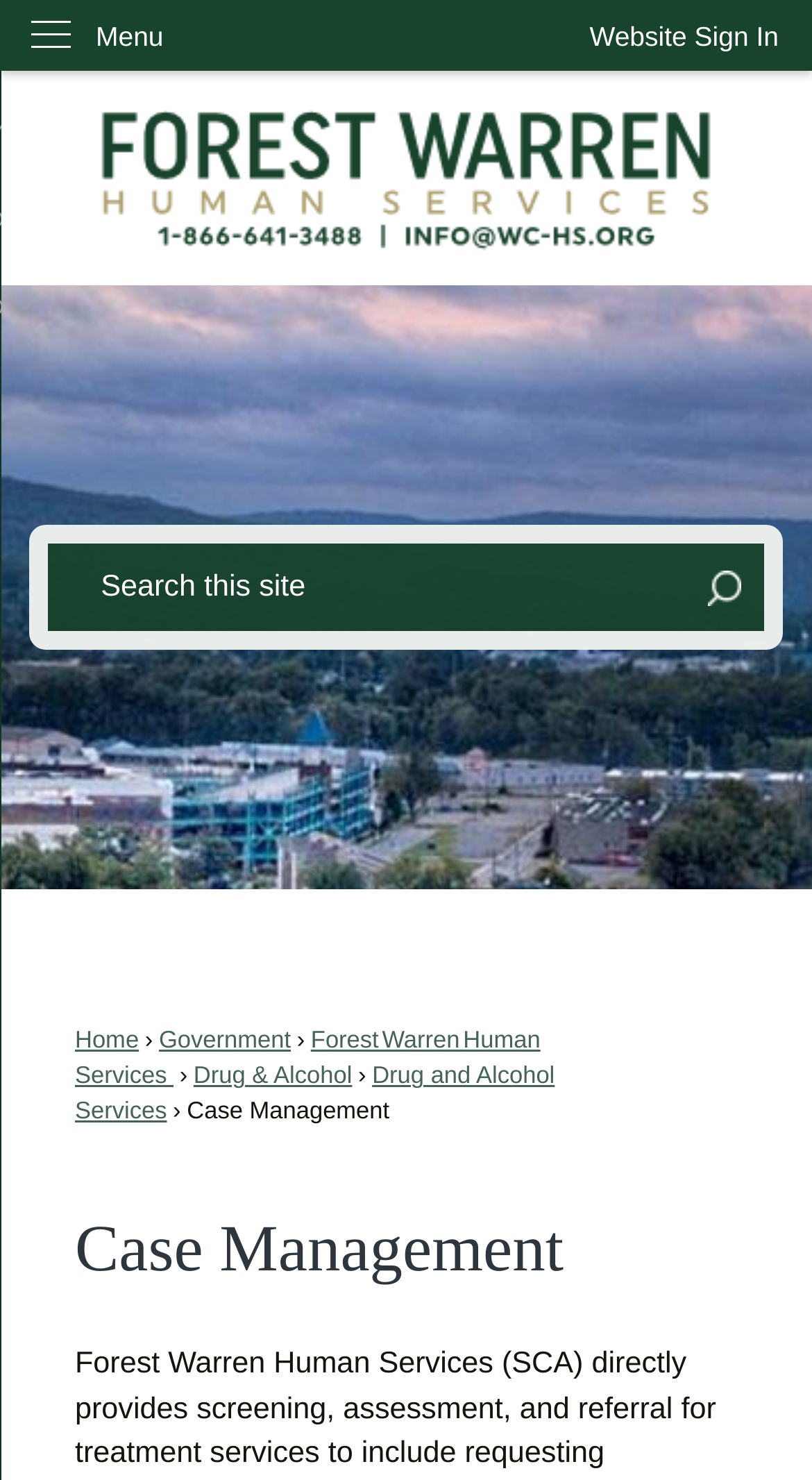Please answer the following query using a single word or phrase: 
How many main categories are listed in the menu?

4